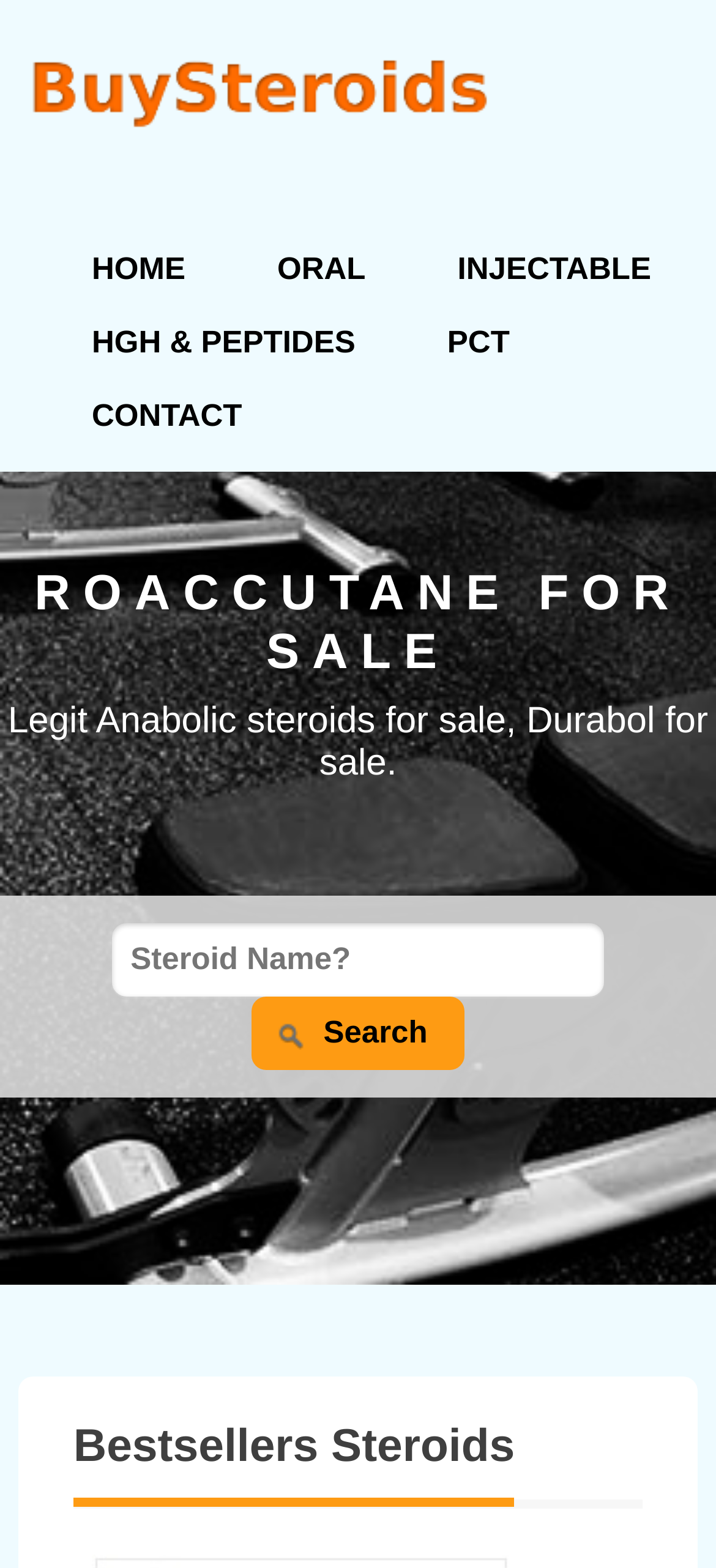Provide a brief response using a word or short phrase to this question:
What is the purpose of the textbox?

Search for steroids